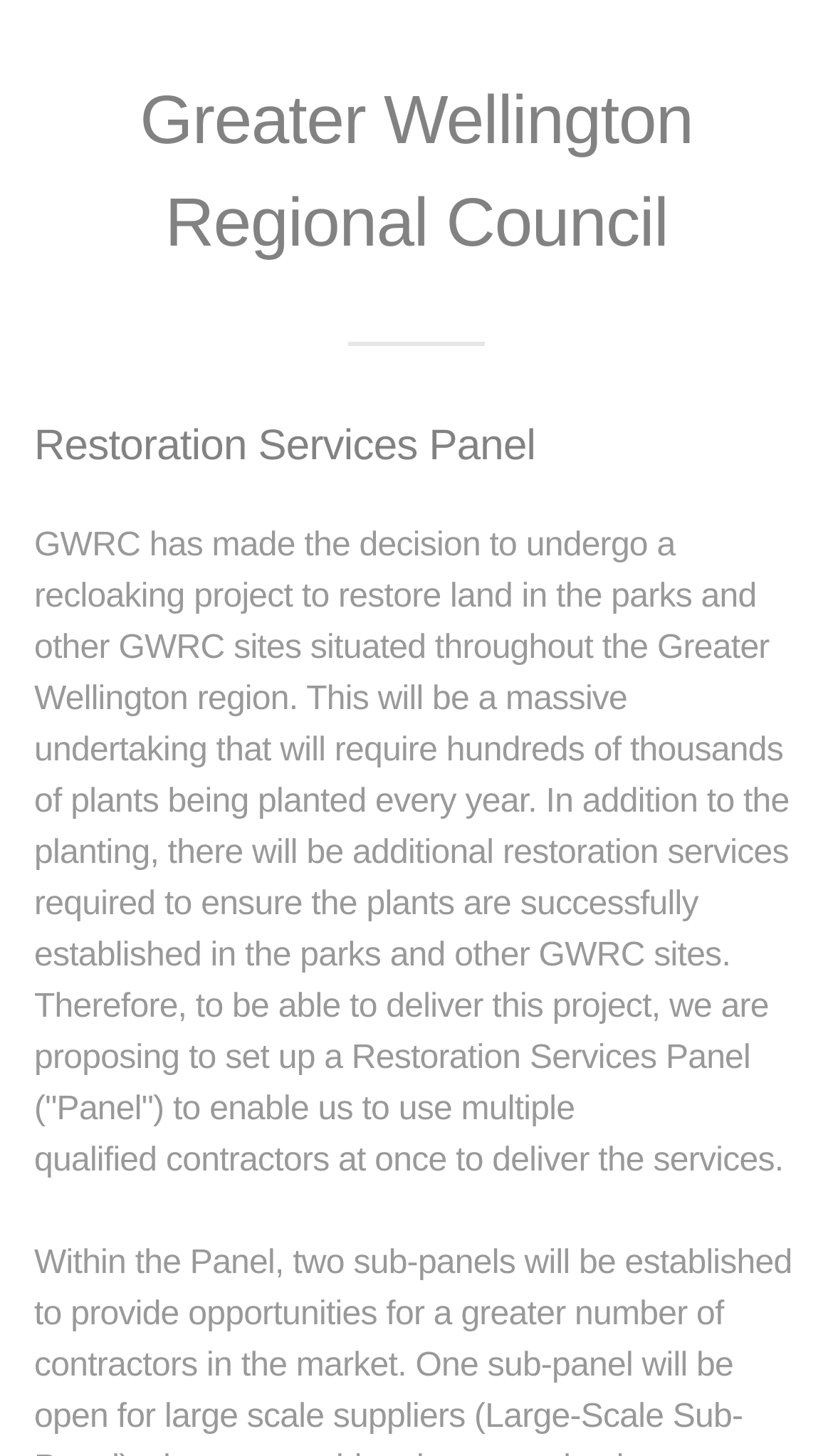Determine and generate the text content of the webpage's headline.

Greater Wellington Regional Council